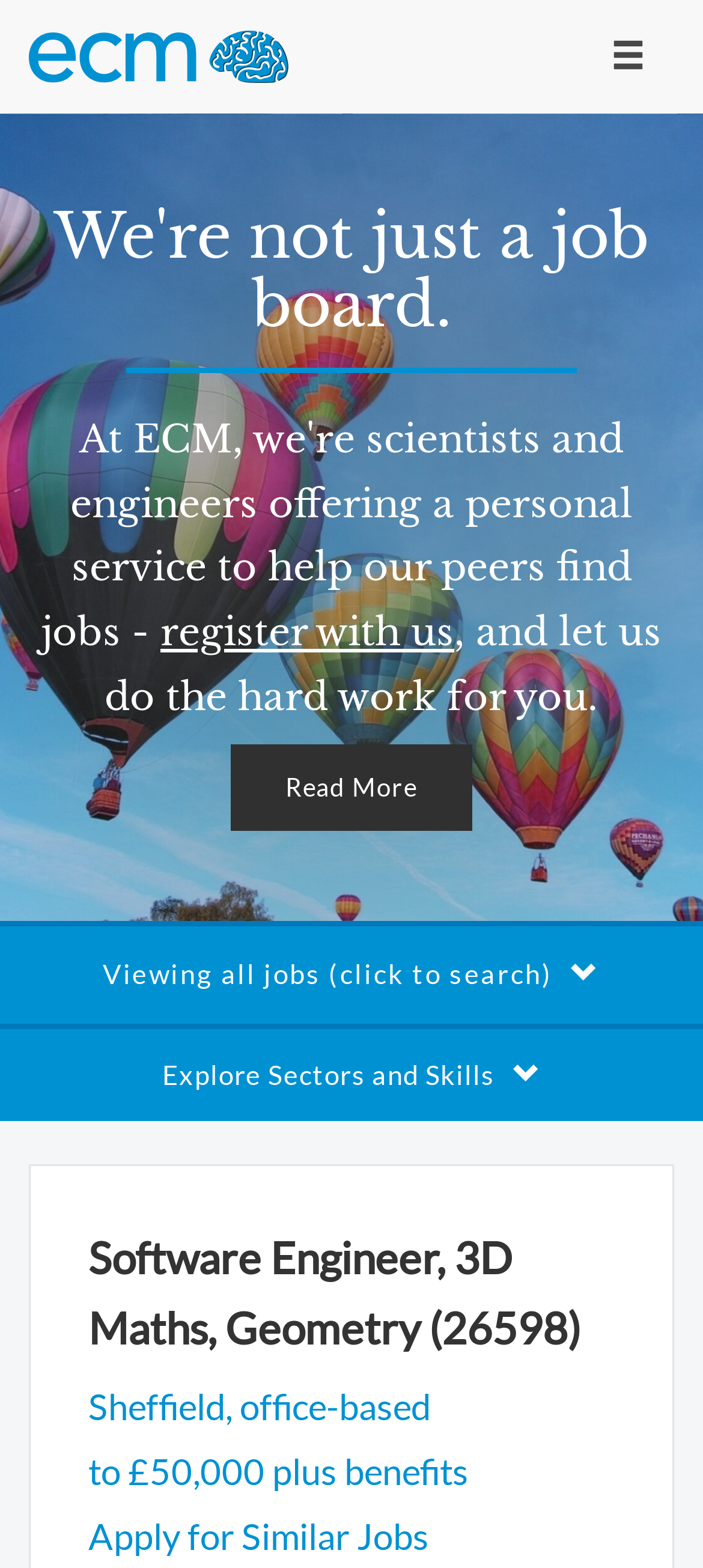What is the job title?
Please answer the question as detailed as possible based on the image.

I found the job title by looking at the heading 'Software Engineer, 3D Maths, Geometry (26598)' which is a heading element with bounding box coordinates [0.126, 0.781, 0.874, 0.874]. This heading is likely to be describing the job title.